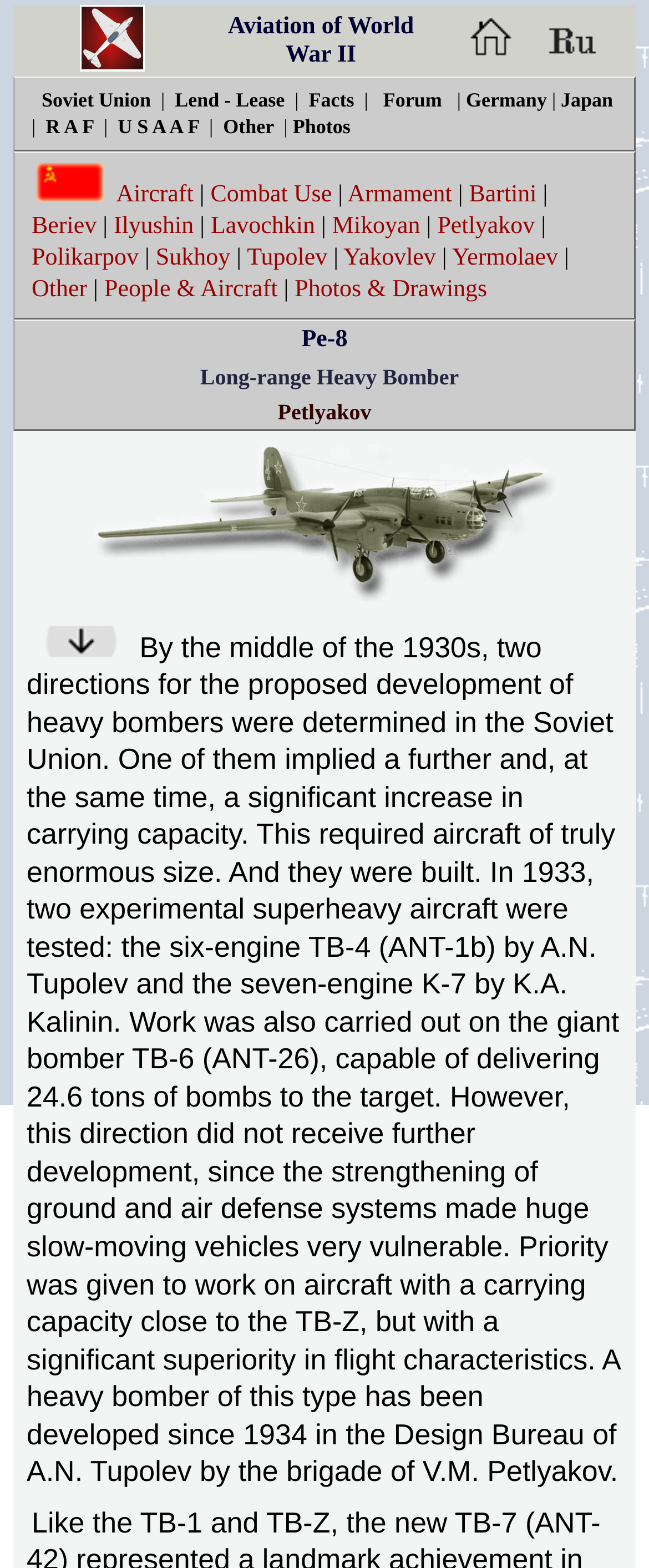Please reply to the following question using a single word or phrase: 
What is the purpose of the bomber?

Long-range Heavy Bomber